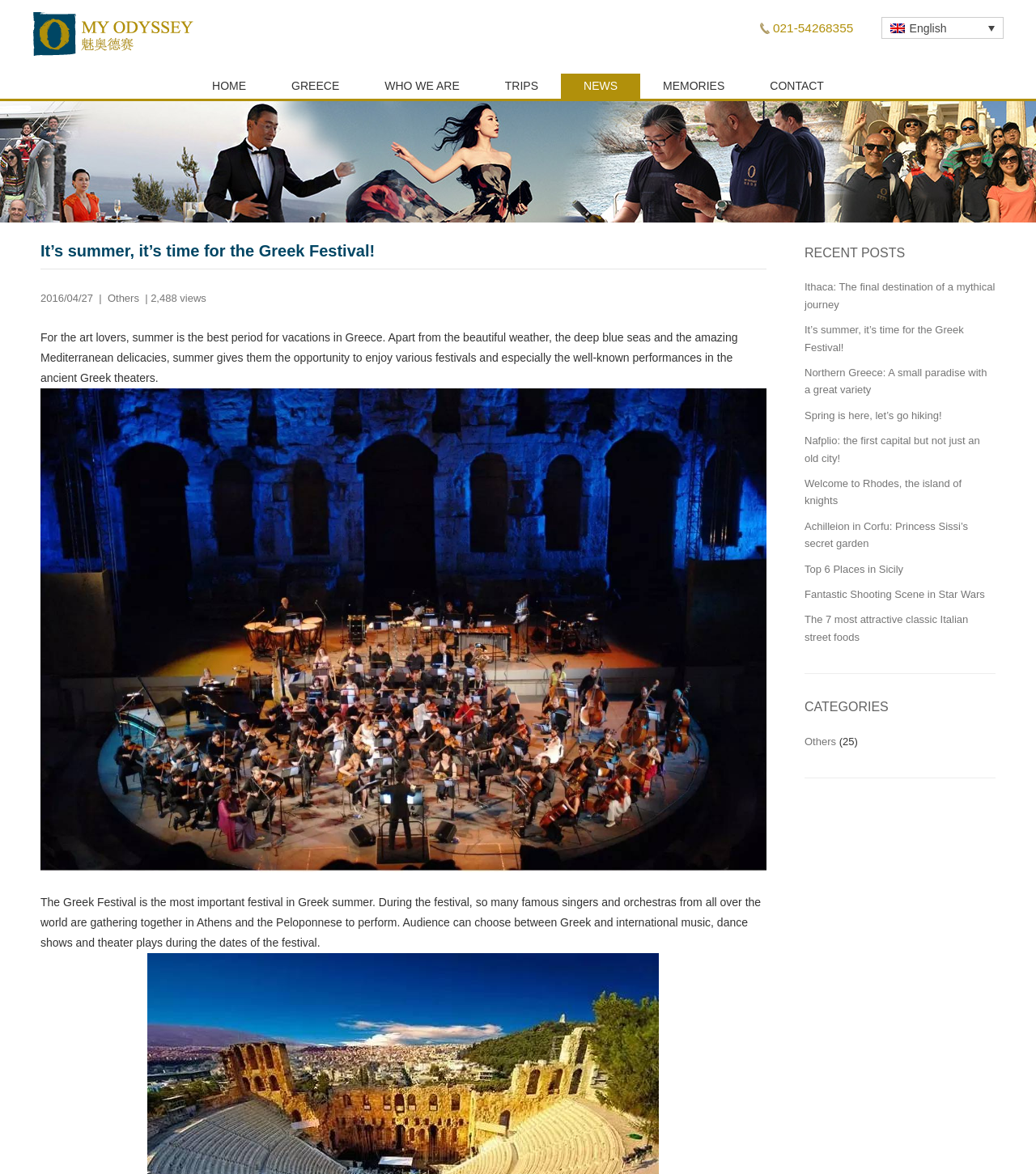Please locate the bounding box coordinates of the element that should be clicked to achieve the given instruction: "Read the article about the Greek Festival".

[0.039, 0.286, 0.712, 0.332]